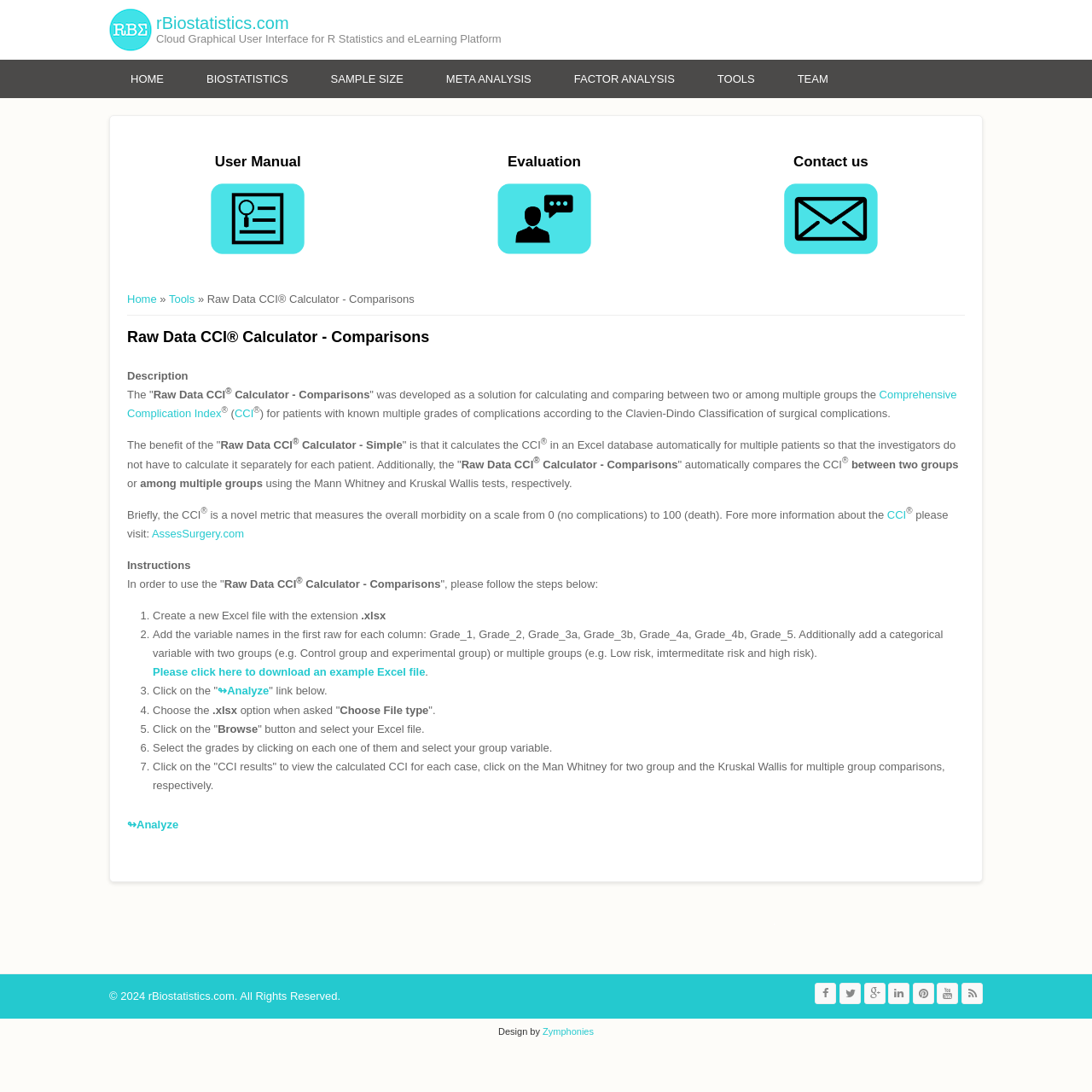What is the extension of the Excel file required for the calculator?
Using the image, provide a concise answer in one word or a short phrase.

.xlsx